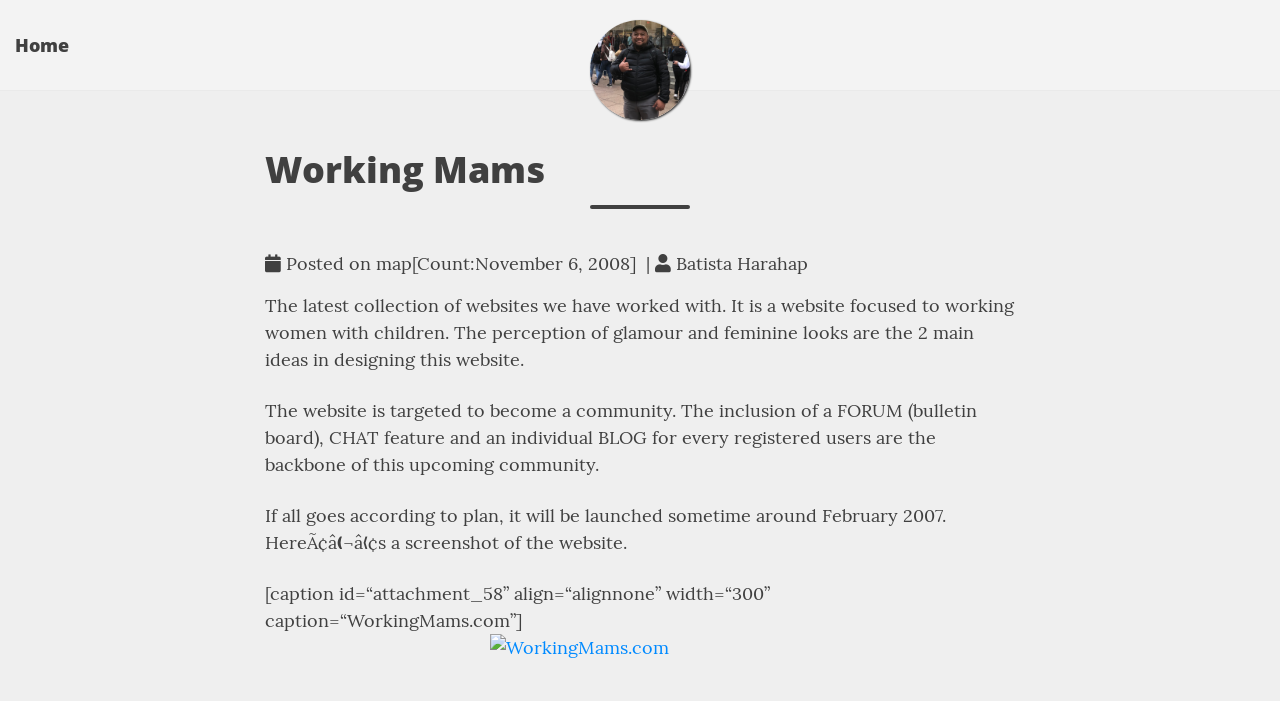Give a short answer to this question using one word or a phrase:
What is the target audience of the website?

Working women with children